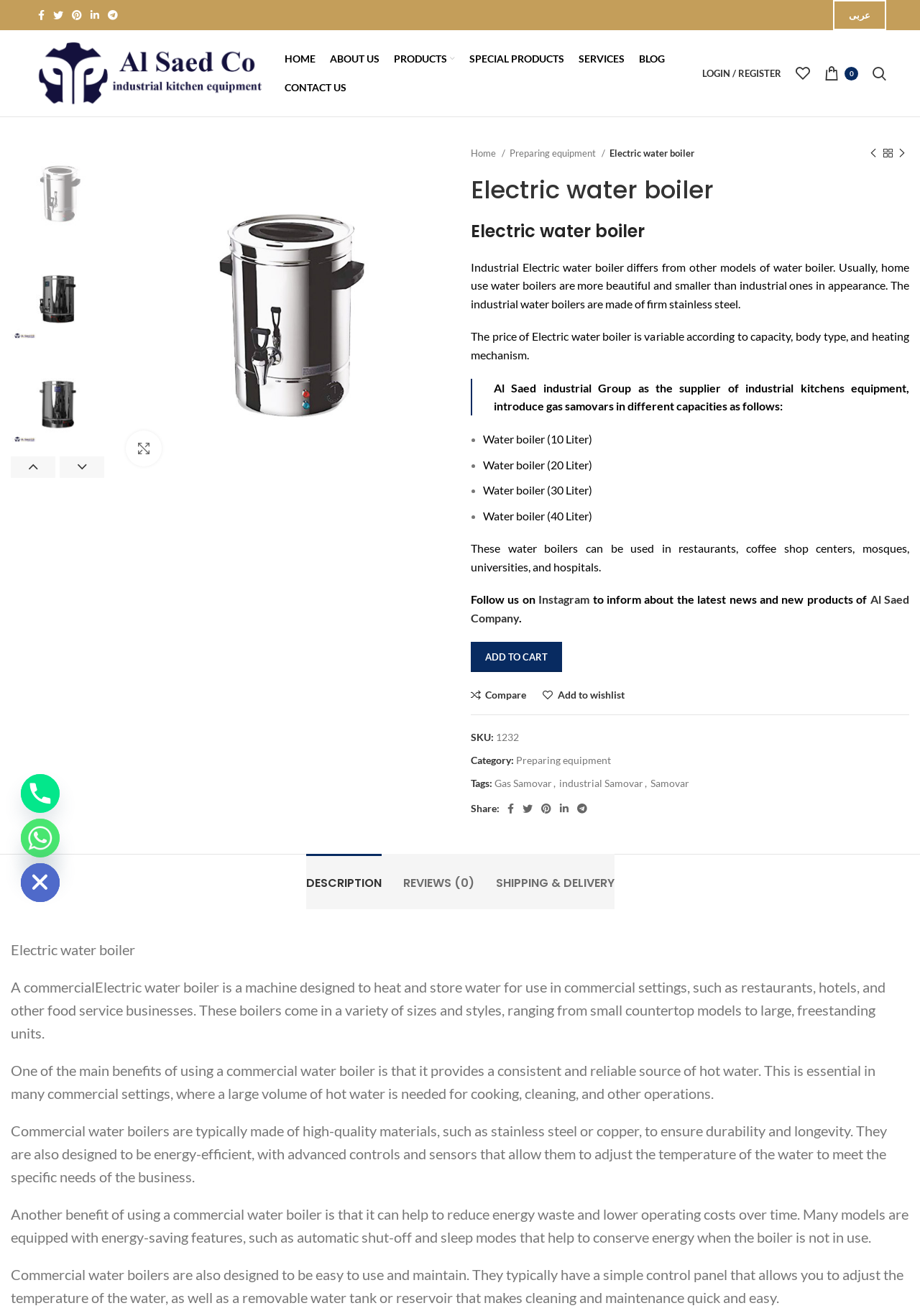Specify the bounding box coordinates for the region that must be clicked to perform the given instruction: "Click on Facebook social link".

[0.037, 0.004, 0.053, 0.019]